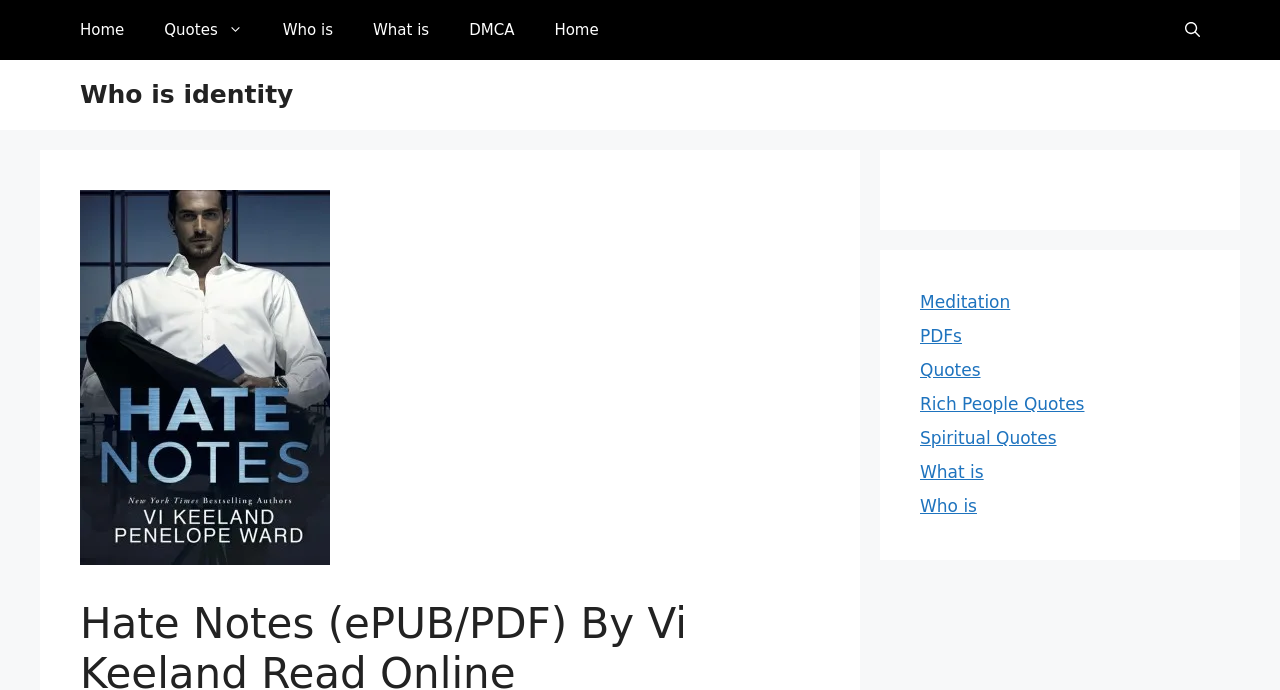Find and generate the main title of the webpage.

Hate Notes (ePUB/PDF) By Vi Keeland Read Online